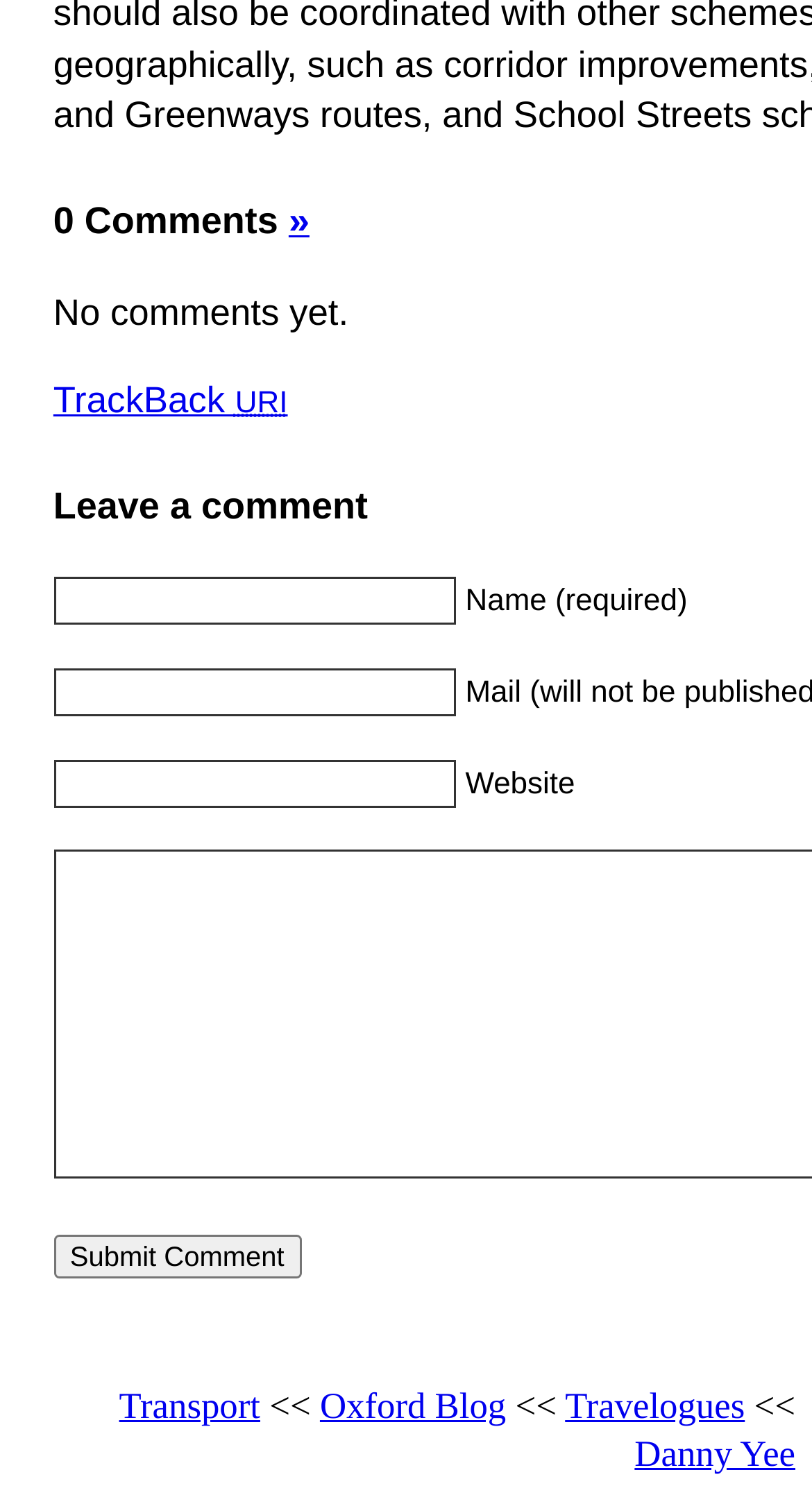Using the provided description: "parent_node: Website name="url"", find the bounding box coordinates of the corresponding UI element. The output should be four float numbers between 0 and 1, in the format [left, top, right, bottom].

[0.066, 0.509, 0.56, 0.541]